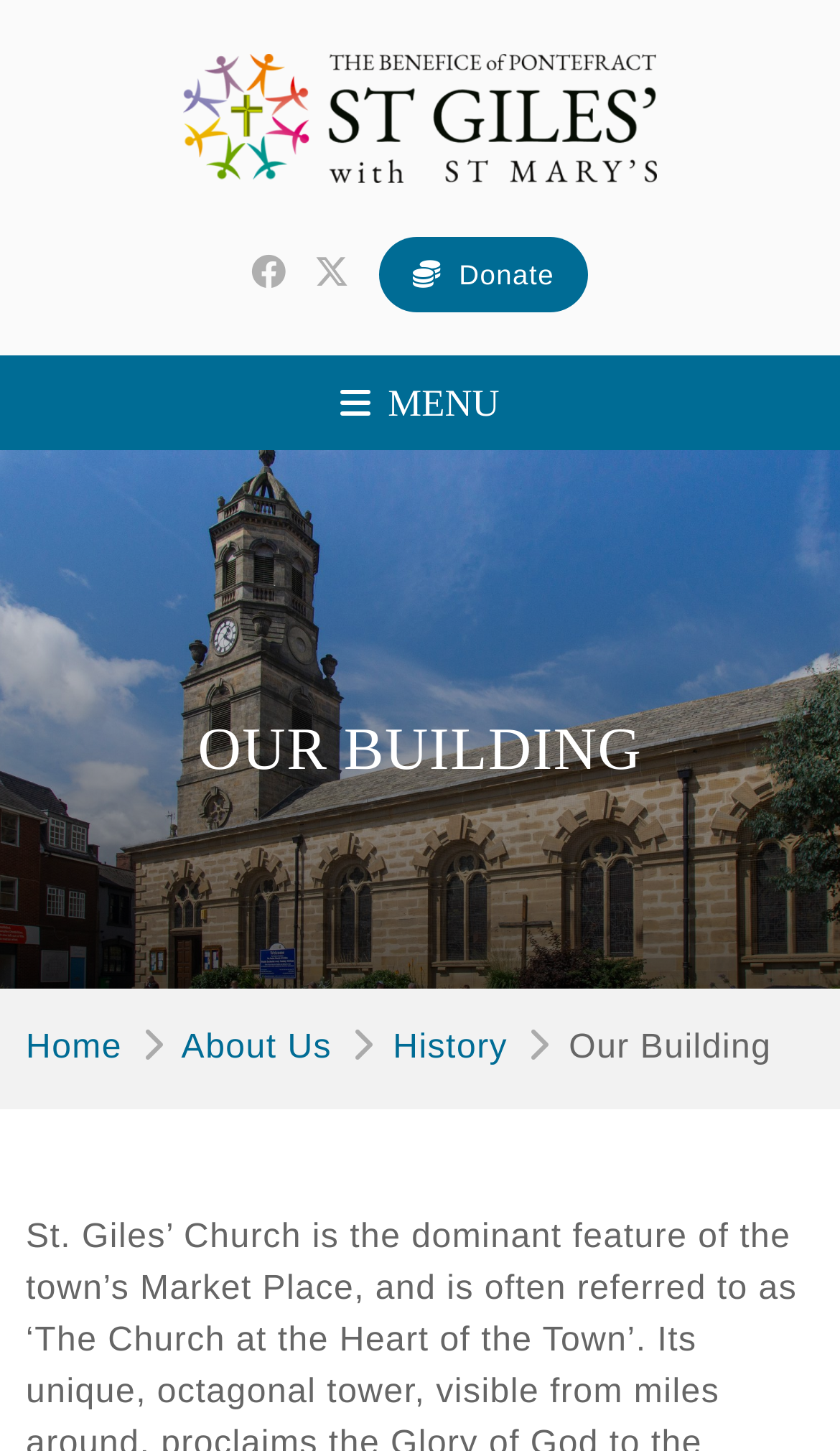Write a detailed summary of the webpage.

The webpage is about St. Giles' Church Pontefract, with a focus on its building. At the top left corner, there is a logo of St Giles' Church Pontefract, which is an image linked to the church's homepage. To the right of the logo, there are three social media links, represented by icons. Below these icons, there is a "Donate" button.

On the top navigation bar, there is a "Toggle navigation" button that controls the main navigation menu. When expanded, the menu displays a header with the title "OUR BUILDING" in a prominent font size. Below the title, there are four navigation links: "Home", "About Us", "History", and another "Our Building" link.

The webpage appears to be a informational page about the church's building, with a brief introduction or overview, as hinted by the meta description. However, the exact content of the page is not fully described by the provided accessibility tree.